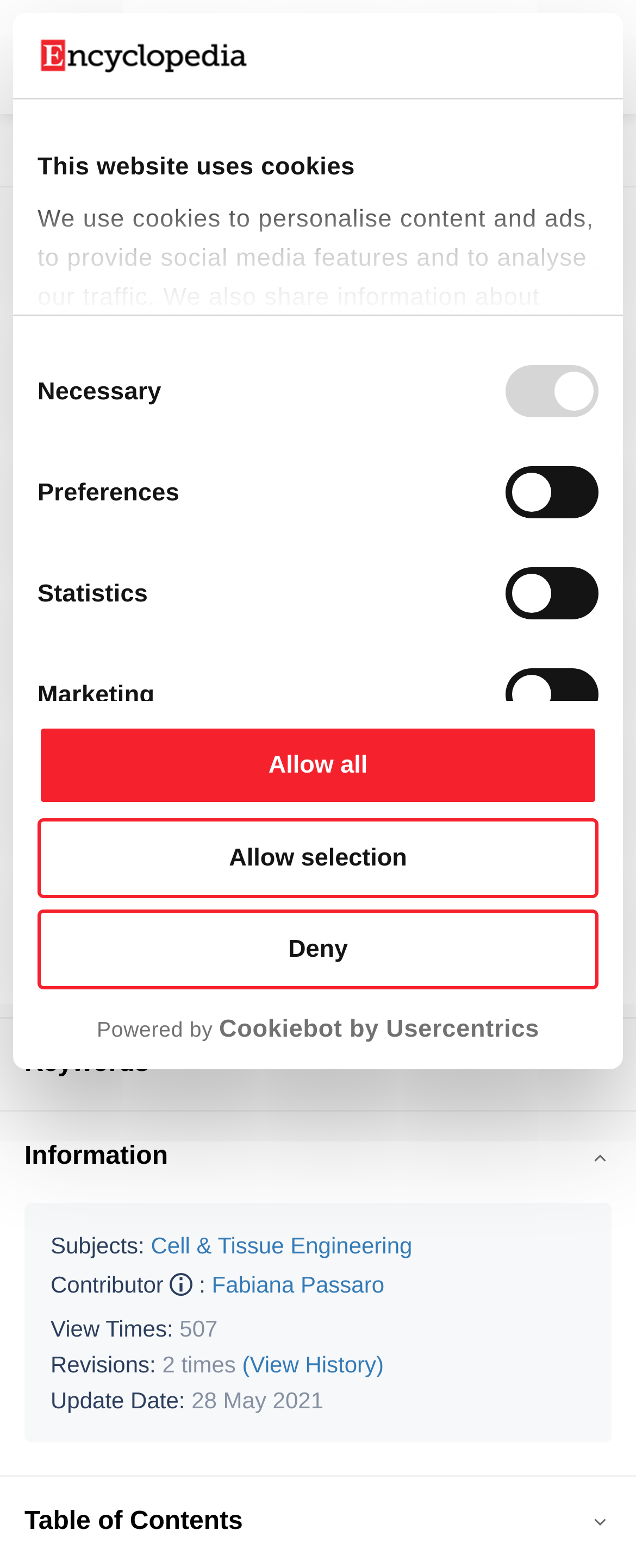Give a one-word or short-phrase answer to the following question: 
What is the update date of this entry?

28 May 2021